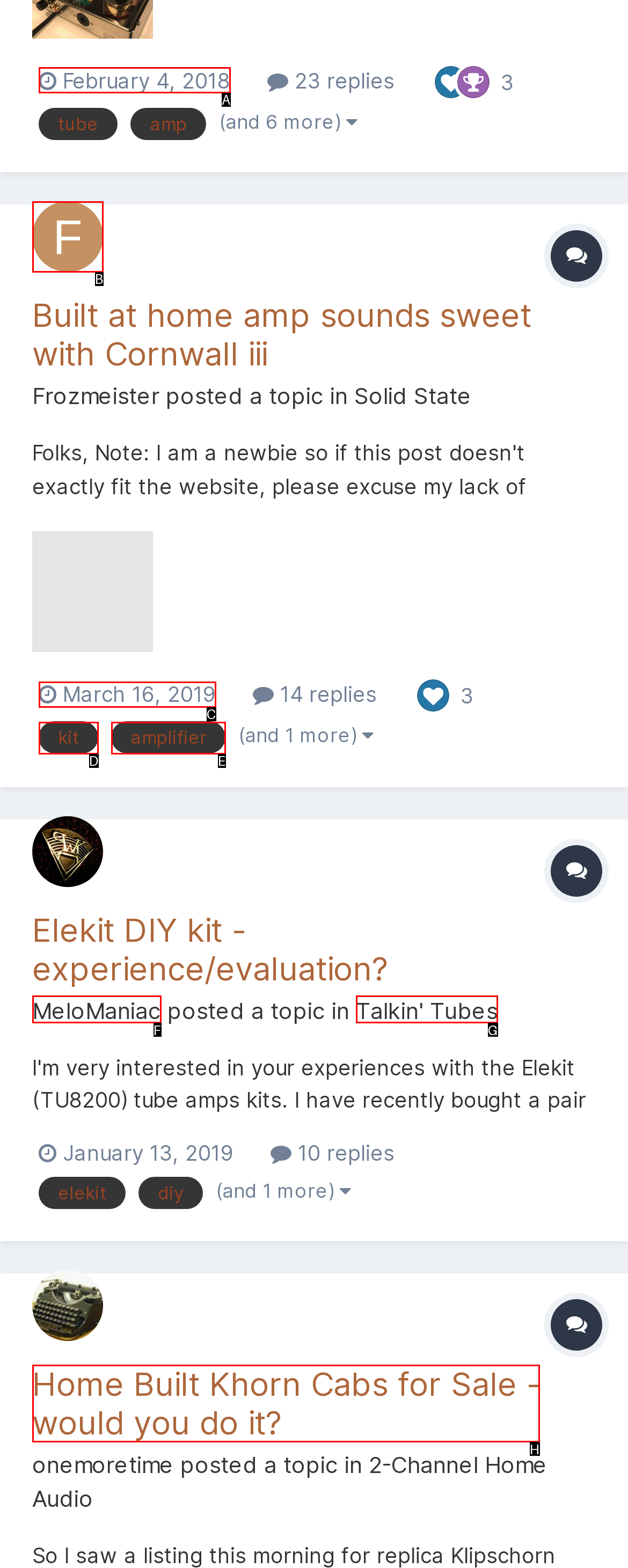Choose the HTML element that best fits the given description: March 16, 2019. Answer by stating the letter of the option.

C